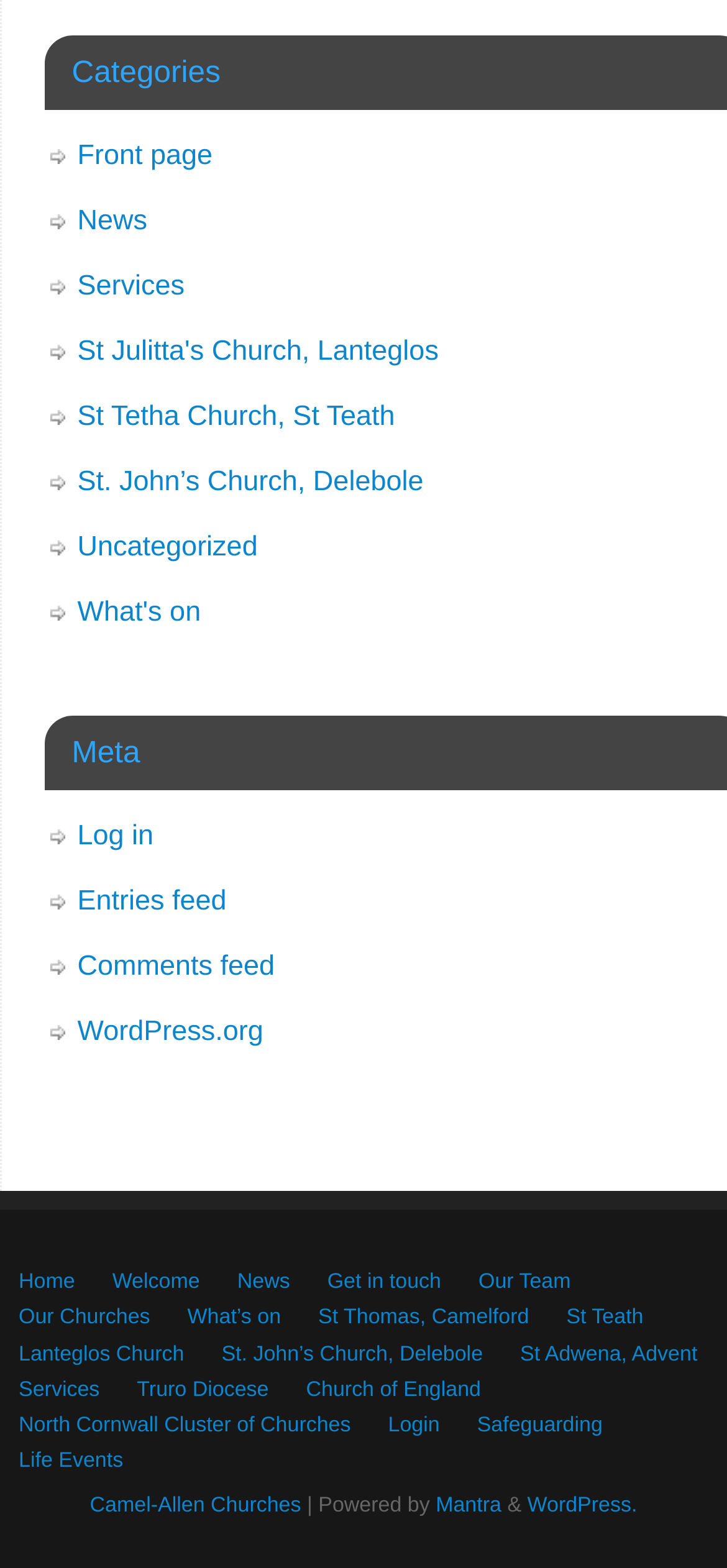Identify the bounding box coordinates for the UI element described as follows: St Julitta's Church, Lanteglos. Use the format (top-left x, top-left y, bottom-right x, bottom-right y) and ensure all values are floating point numbers between 0 and 1.

[0.106, 0.214, 0.603, 0.234]